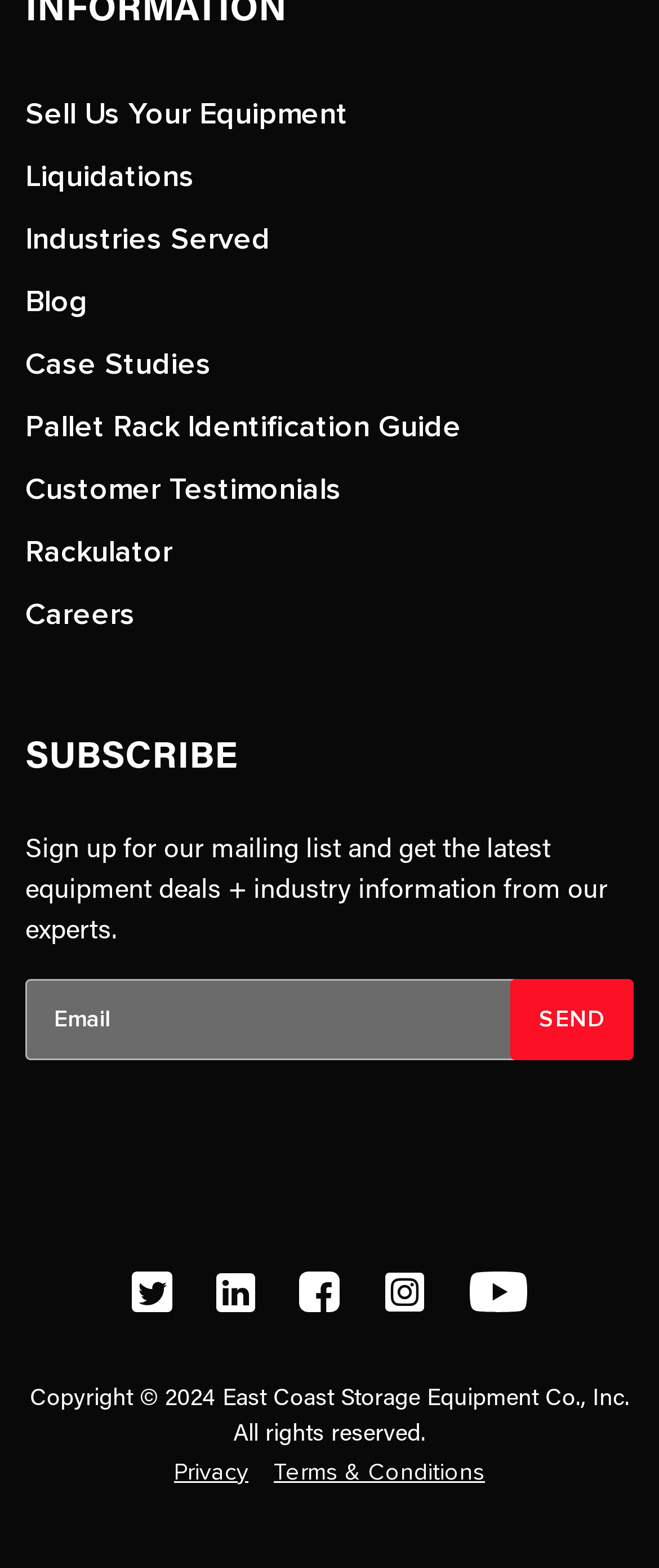Identify the bounding box for the UI element that is described as follows: "Terms & Conditions".

[0.415, 0.926, 0.736, 0.949]